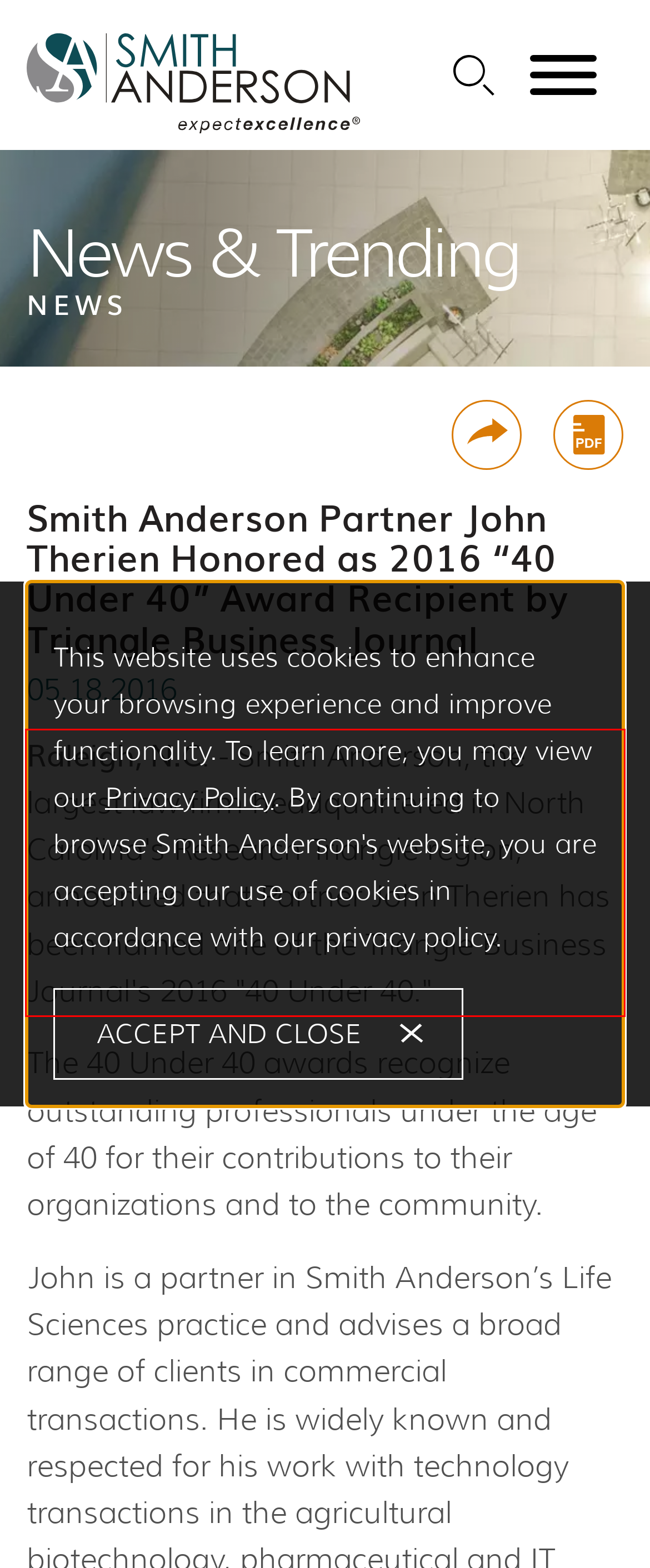Please look at the webpage screenshot and extract the text enclosed by the red bounding box.

Raleigh, N.C. - Smith Anderson, the largest law firm headquartered in North Carolina's Research Triangle region, announced that Partner John Therien has been named one of the Triangle Business Journal's 2016 "40 Under 40."